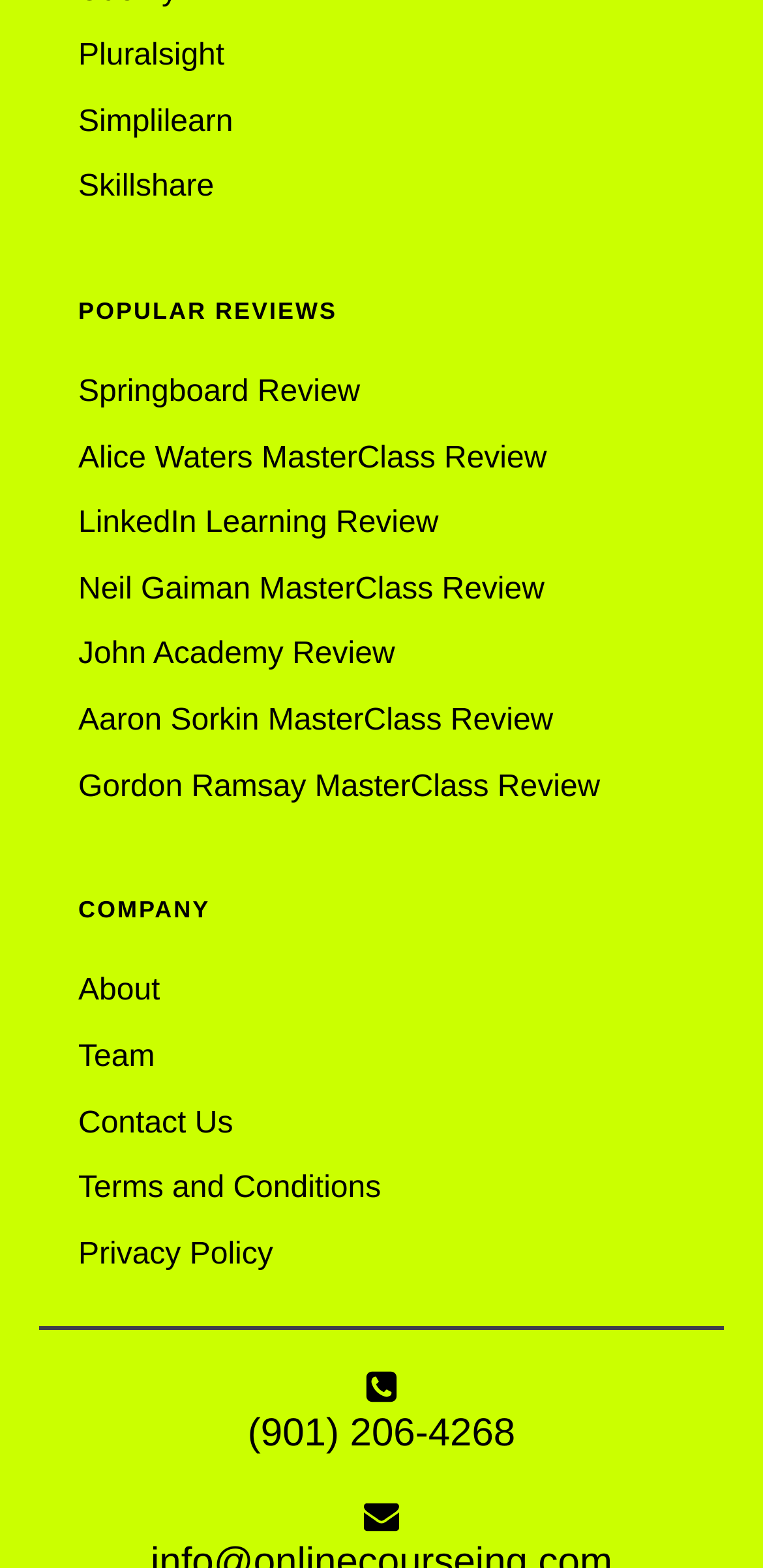Answer the question with a brief word or phrase:
What are the popular review links?

Springboard, Alice Waters, LinkedIn Learning, etc.